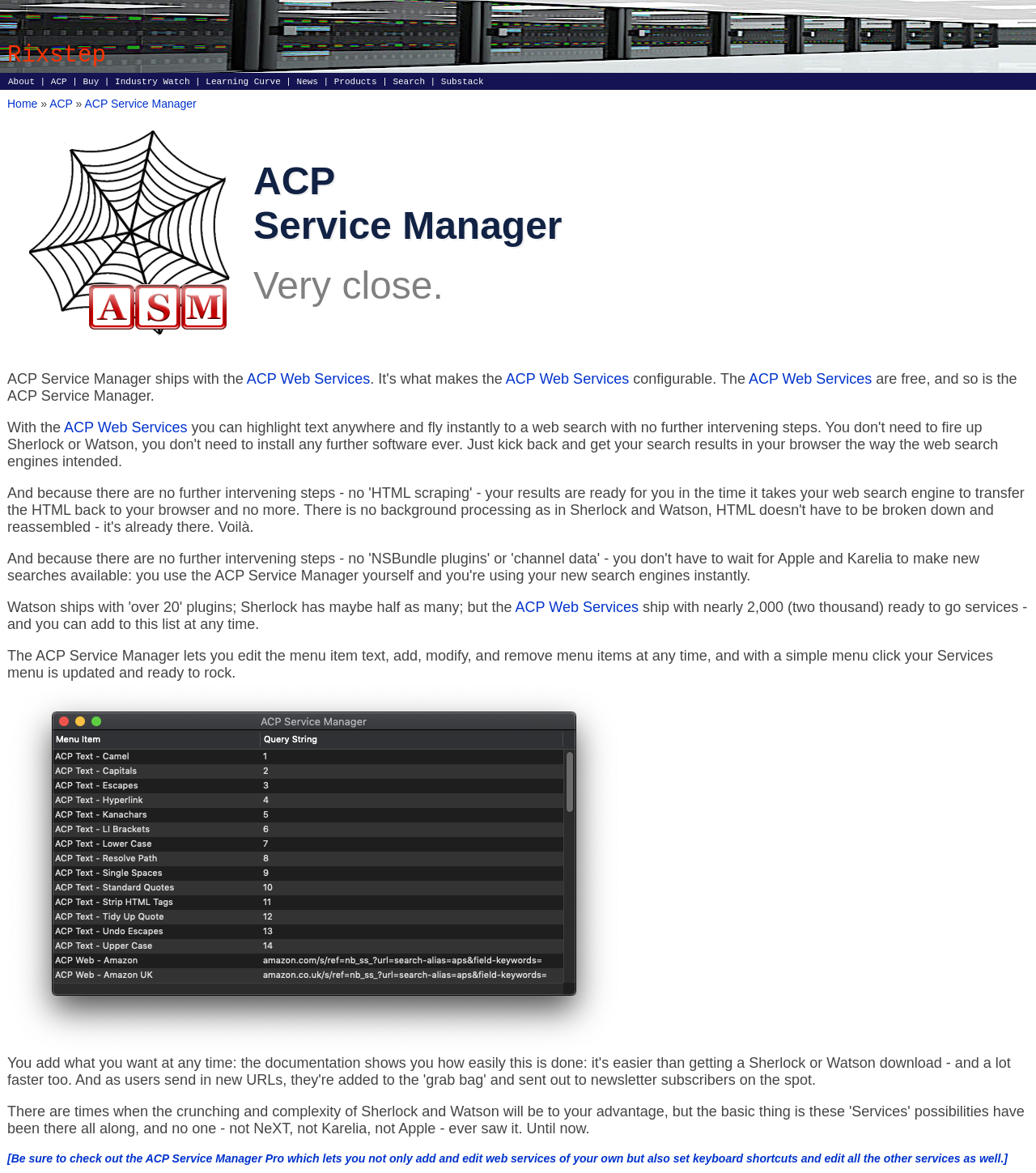Bounding box coordinates are to be given in the format (top-left x, top-left y, bottom-right x, bottom-right y). All values must be floating point numbers between 0 and 1. Provide the bounding box coordinate for the UI element described as: Substack

[0.426, 0.065, 0.467, 0.073]